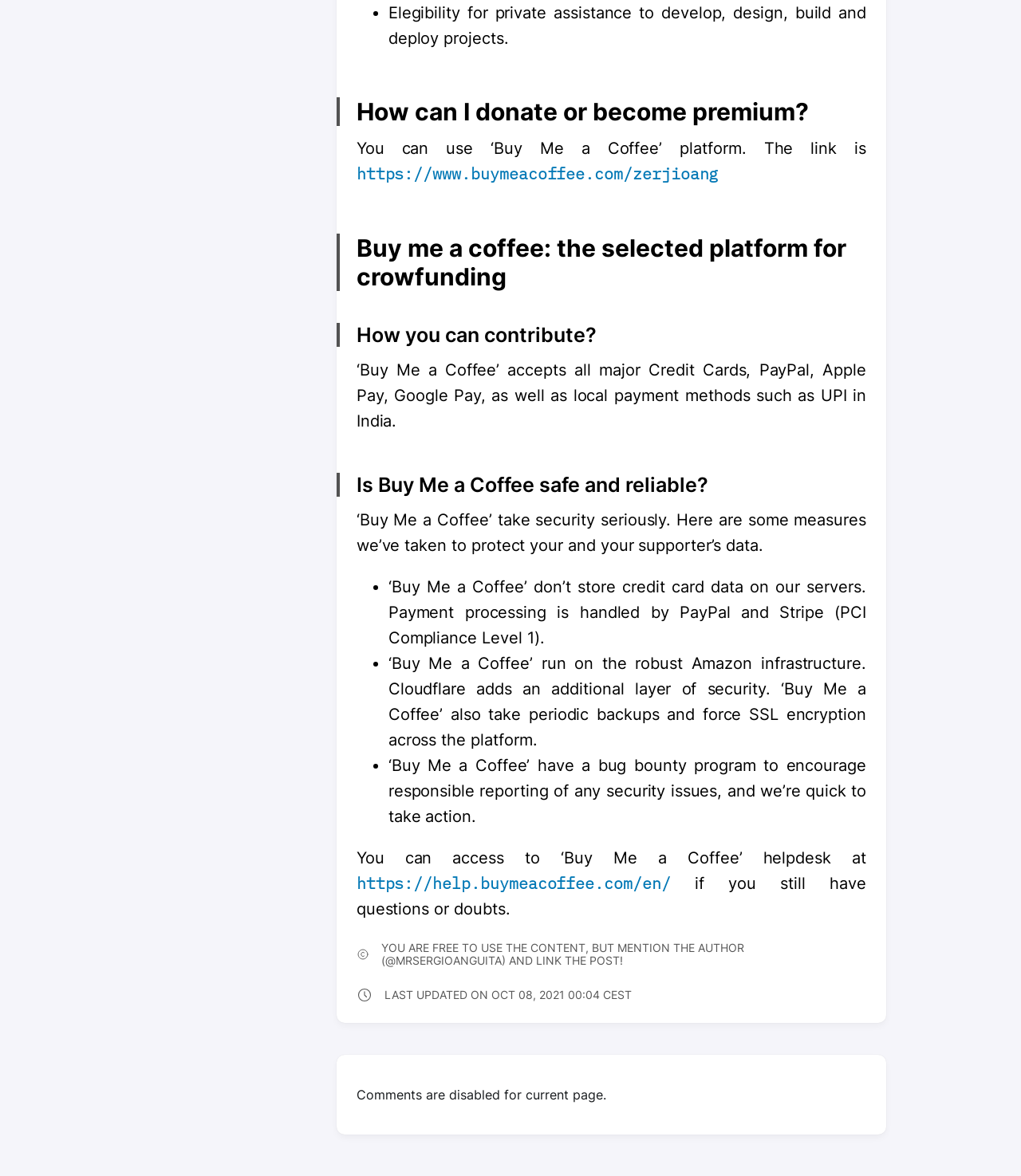Determine the bounding box for the HTML element described here: "https://help.buymeacoffee.com/en/". The coordinates should be given as [left, top, right, bottom] with each number being a float between 0 and 1.

[0.349, 0.741, 0.657, 0.76]